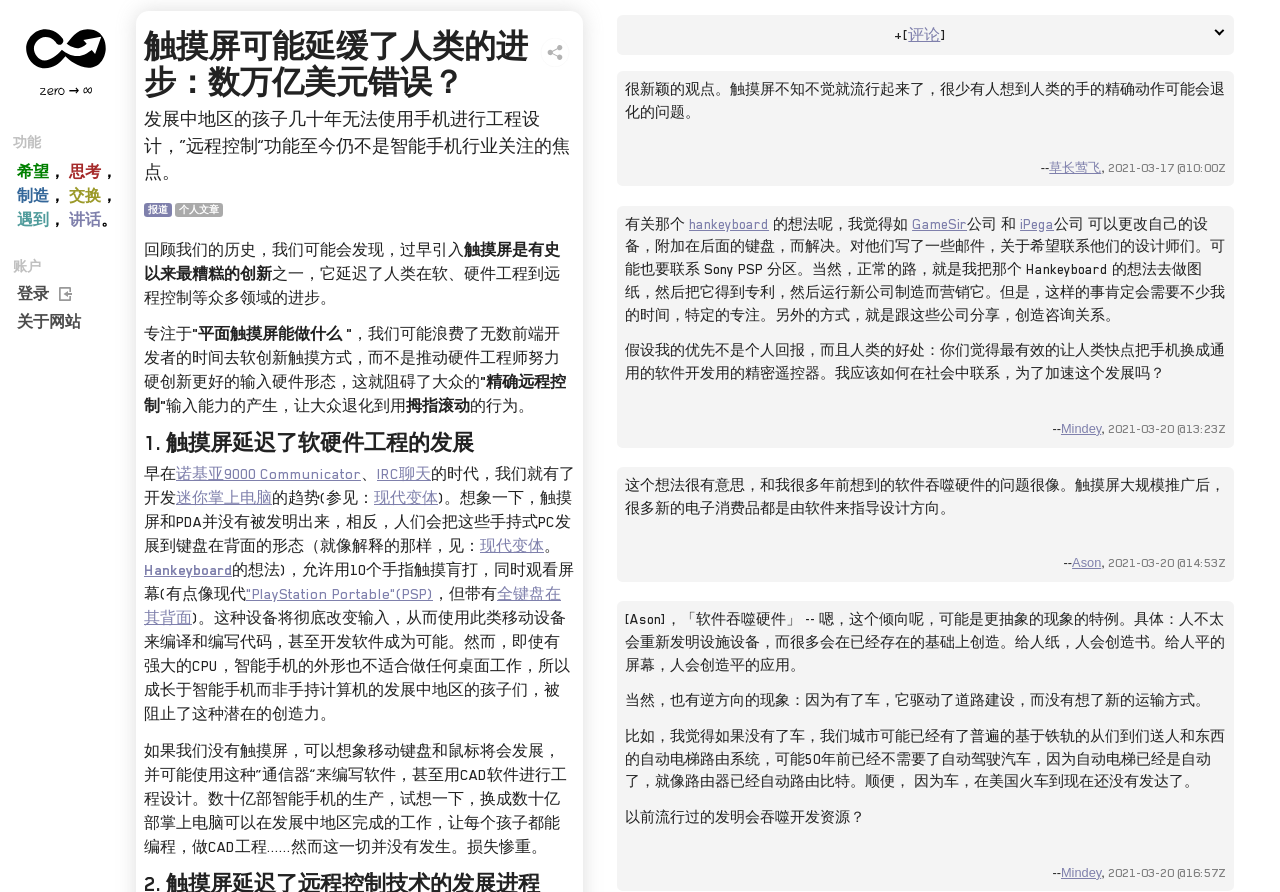Please provide a one-word or short phrase answer to the question:
What is the alternative to touch screens mentioned in the article?

Mini palm computers